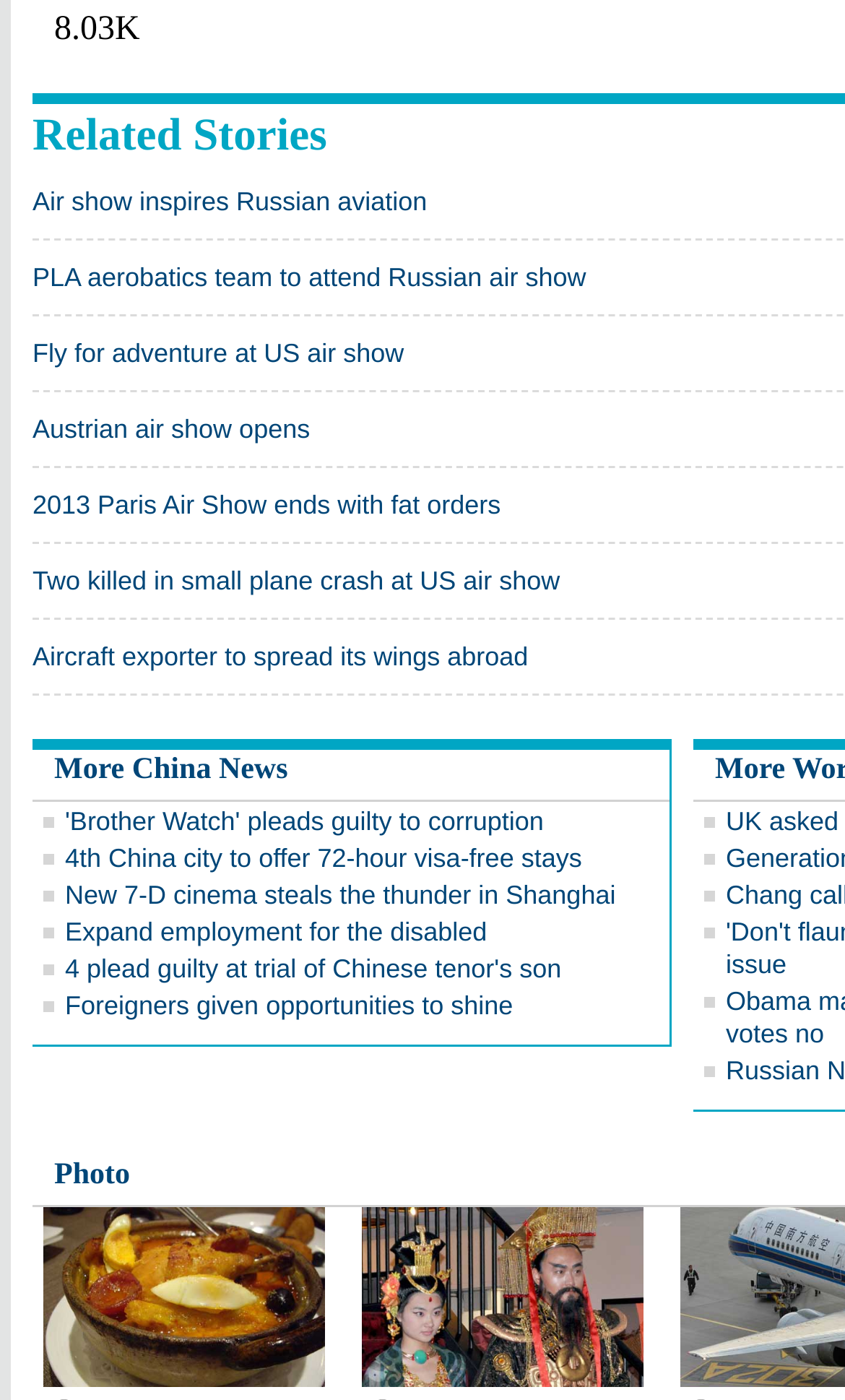Please specify the bounding box coordinates of the clickable region to carry out the following instruction: "Read about 'Brother Watch' pleads guilty to corruption". The coordinates should be four float numbers between 0 and 1, in the format [left, top, right, bottom].

[0.077, 0.576, 0.643, 0.598]